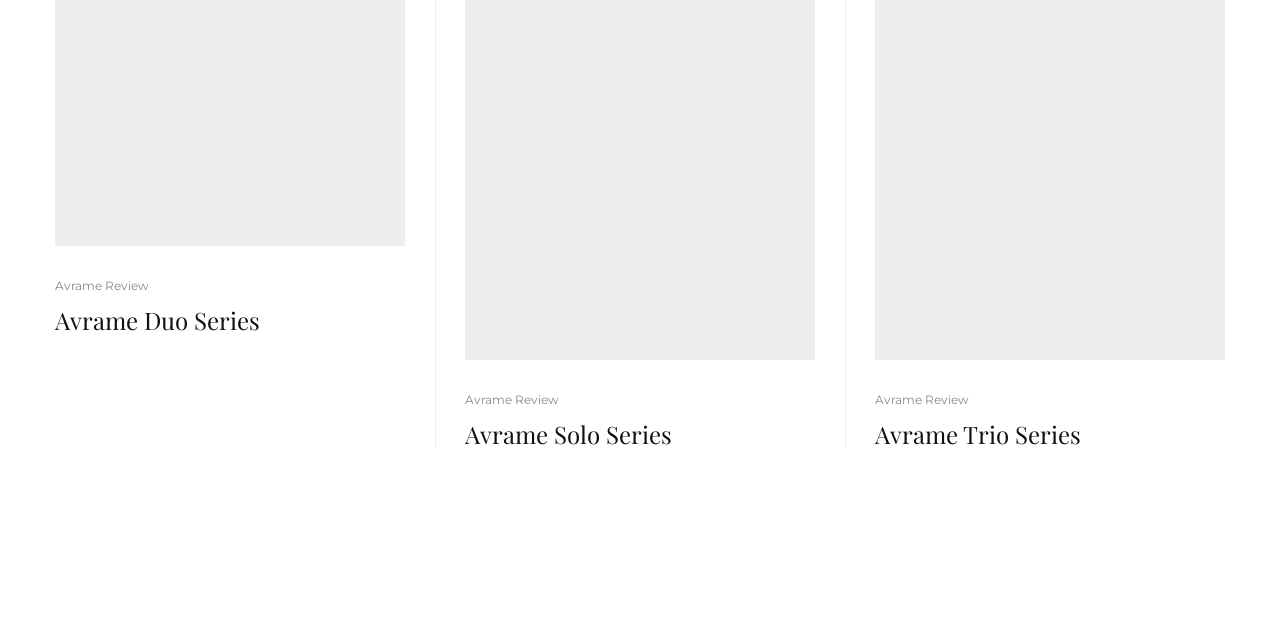Use a single word or phrase to answer the question: 
What is the name of the link below Avrame Duo Series?

Avrame Review